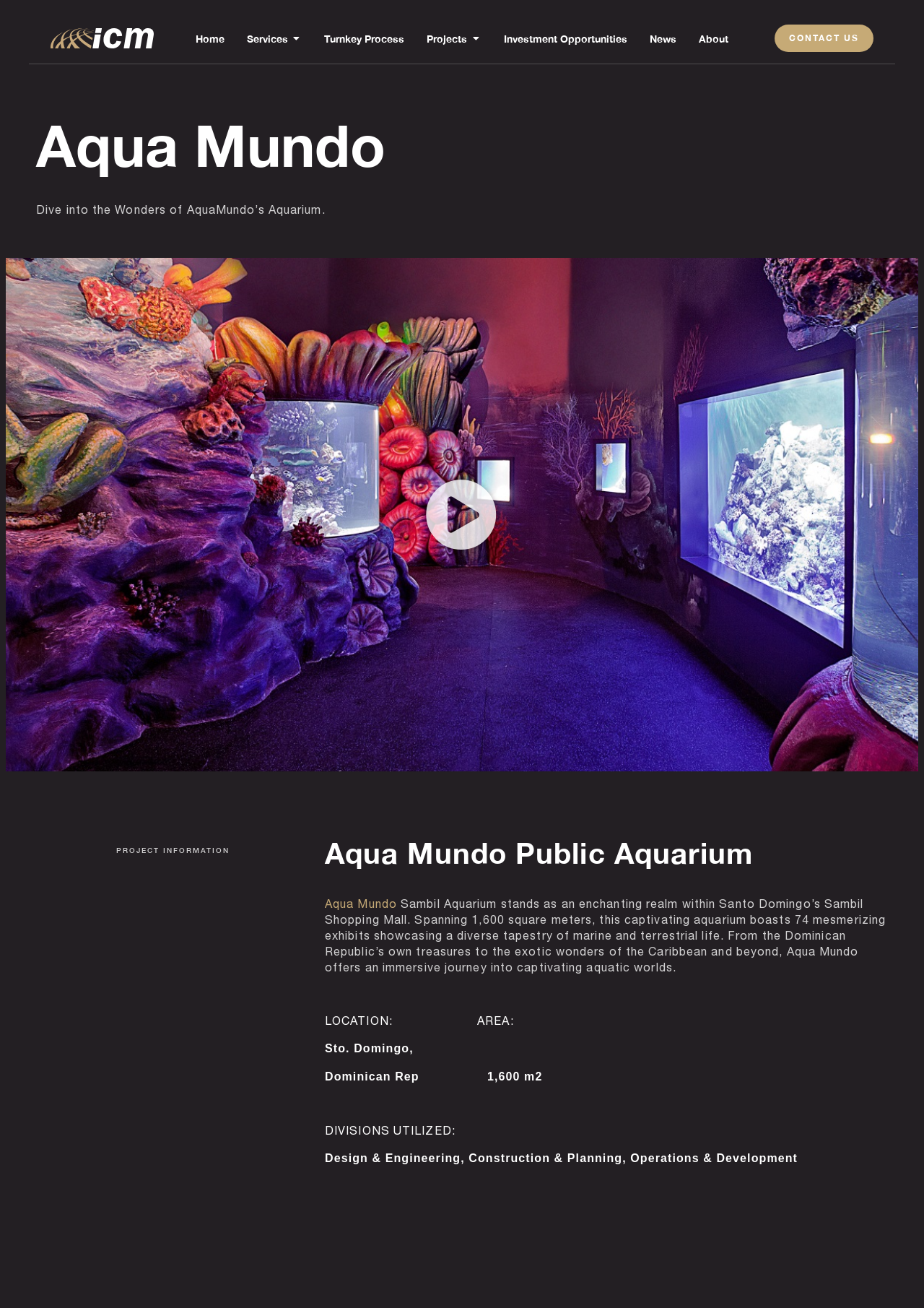Please identify the bounding box coordinates of the element that needs to be clicked to execute the following command: "Go to the Home page". Provide the bounding box using four float numbers between 0 and 1, formatted as [left, top, right, bottom].

[0.211, 0.015, 0.243, 0.043]